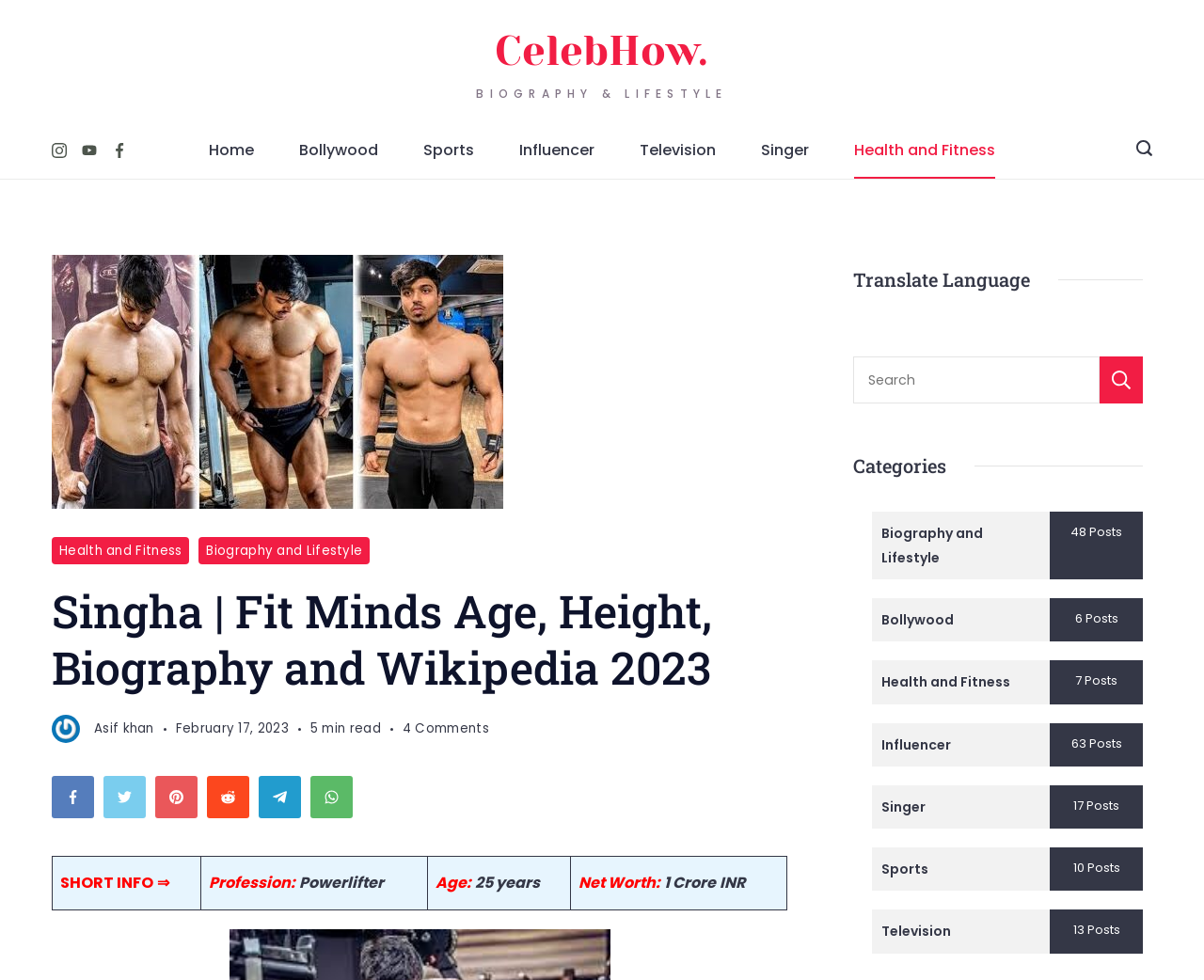Please identify the bounding box coordinates of the region to click in order to complete the task: "Read the biography of Singha". The coordinates must be four float numbers between 0 and 1, specified as [left, top, right, bottom].

[0.043, 0.595, 0.654, 0.71]